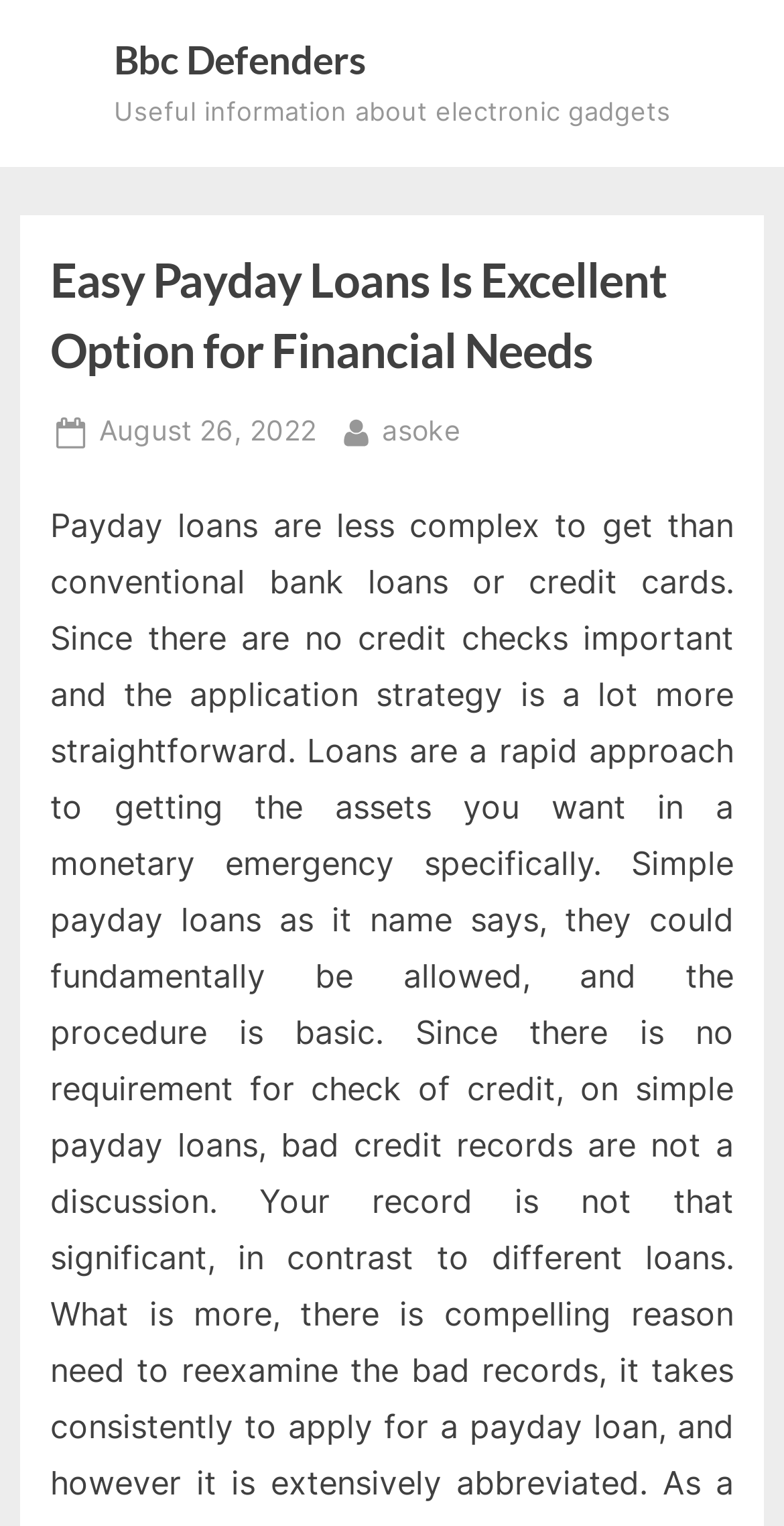Describe every aspect of the webpage comprehensively.

The webpage is about payday loans and financial needs, with a focus on the "Bbc Defenders" entity. At the top-left corner, there is a link to "Bbc Defenders". Below this link, a static text provides useful information about electronic gadgets, which seems out of context with the main topic. 

The main content is headed by a title "Easy Payday Loans Is Excellent Option for Financial Needs", which is positioned slightly below the top edge of the page. This title is followed by a link indicating the post date, "August 26, 2022", and another link showing the author's name, "asoke", which is placed to the right of the post date.